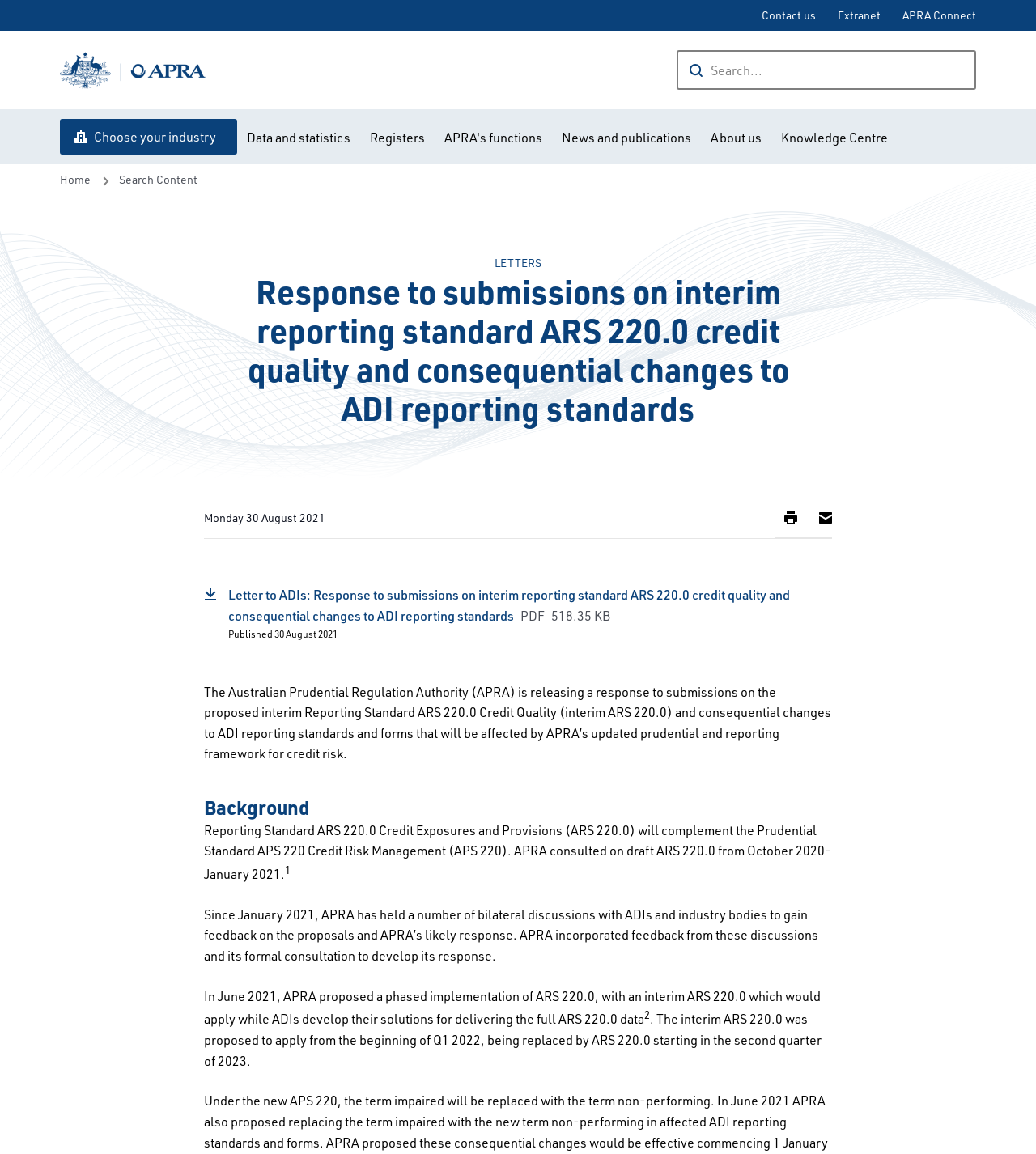Determine the bounding box coordinates for the element that should be clicked to follow this instruction: "Search the APRA website". The coordinates should be given as four float numbers between 0 and 1, in the format [left, top, right, bottom].

[0.653, 0.044, 0.942, 0.078]